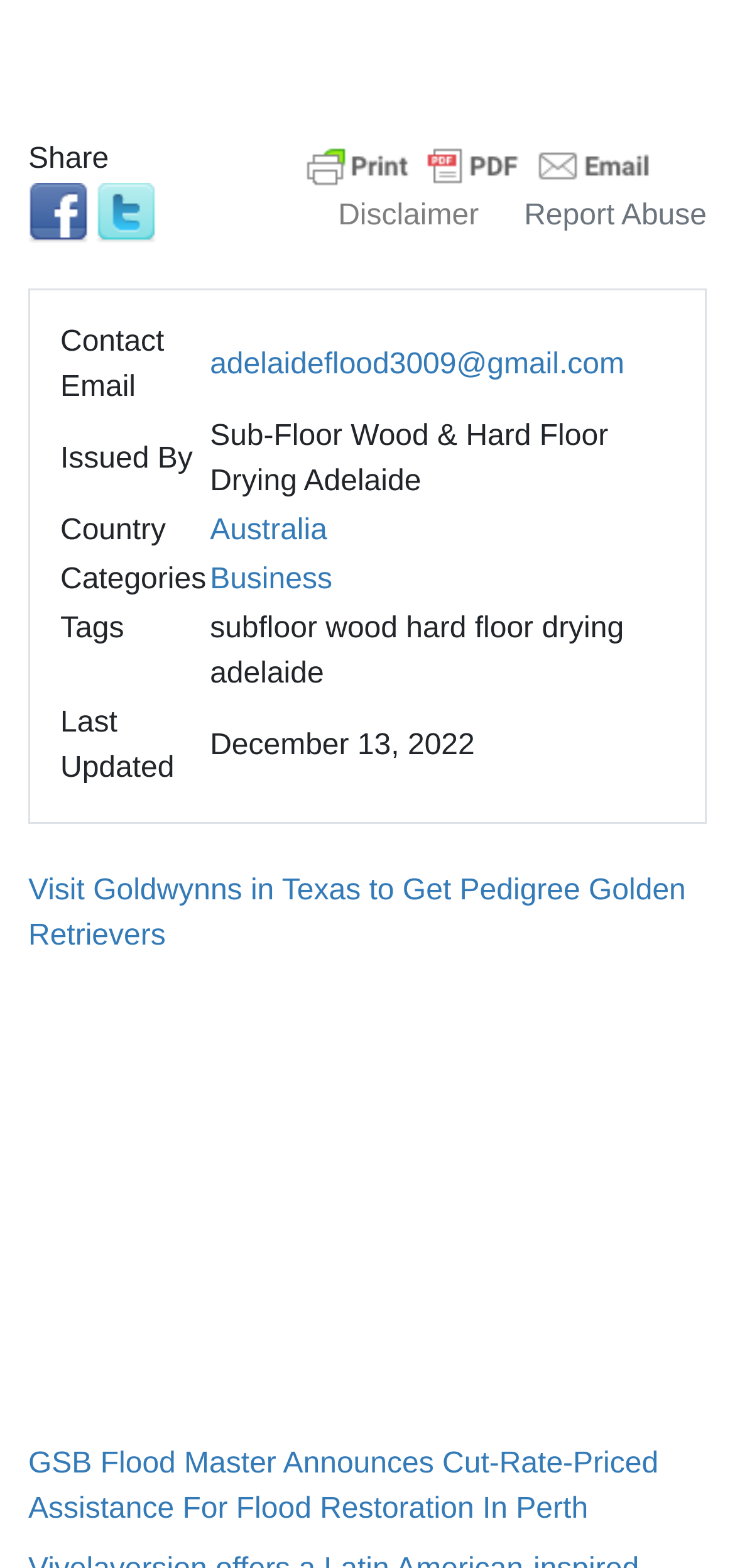Identify the bounding box coordinates of the element that should be clicked to fulfill this task: "Visit the website of Sub-Floor Wood & Hard Floor Drying Adelaide". The coordinates should be provided as four float numbers between 0 and 1, i.e., [left, top, right, bottom].

[0.283, 0.263, 0.96, 0.323]